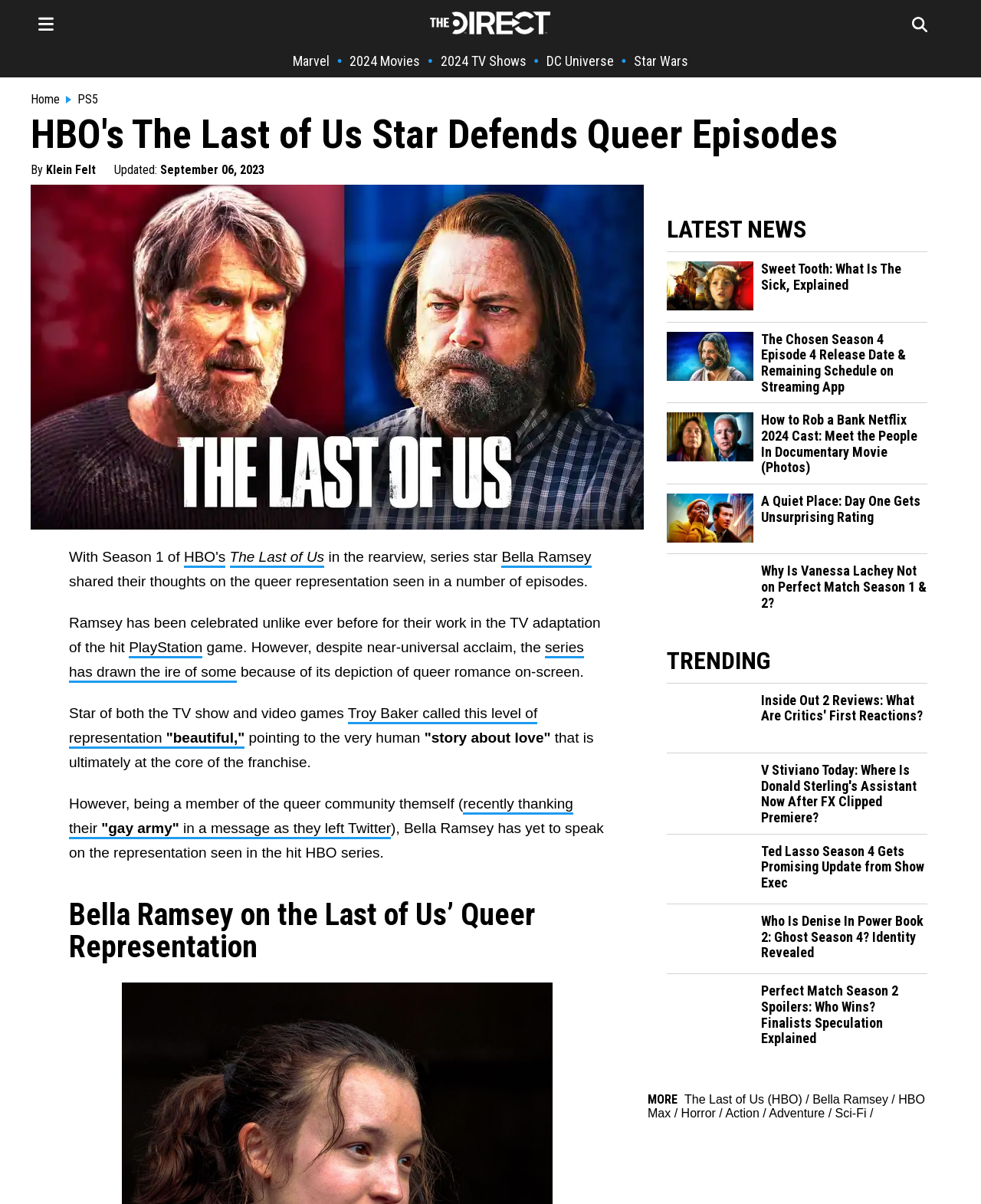What is the genre of the TV show?
Please provide a detailed and comprehensive answer to the question.

The webpage mentions 'Horror' as a link, indicating that the genre of the TV show is Horror.